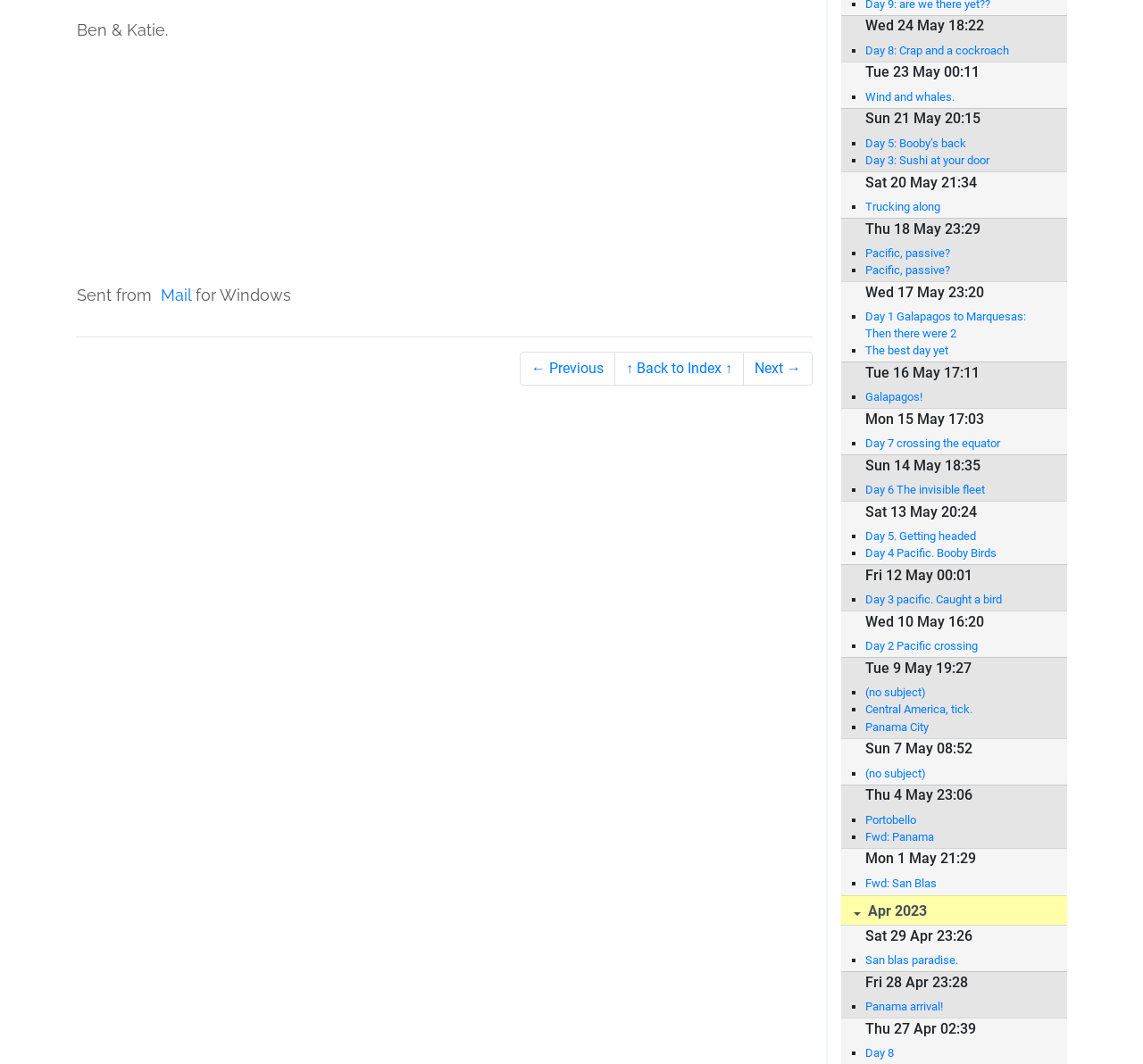What is the content of the webpage about?
Please give a detailed answer to the question using the information shown in the image.

The content of the webpage appears to be a travel journal, where the author is writing about their daily experiences and adventures. The links on the webpage are titled with descriptive phrases, such as 'Day 8: Crap and a cockroach', 'Wind and whales.', and 'Galapagos!', which suggest that the author is writing about their travel experiences.